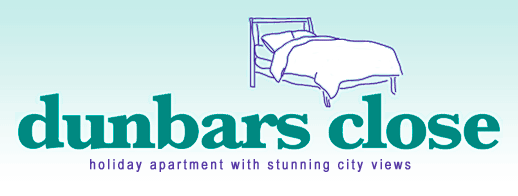Can you give a detailed response to the following question using the information from the image? What is the color of the background in the logo?

The question asks about the color of the background in the logo. Upon examining the logo, it is clear that the background gradually transitions to light blue, adding to the tranquil and inviting ambiance that potential guests can expect from their stay.